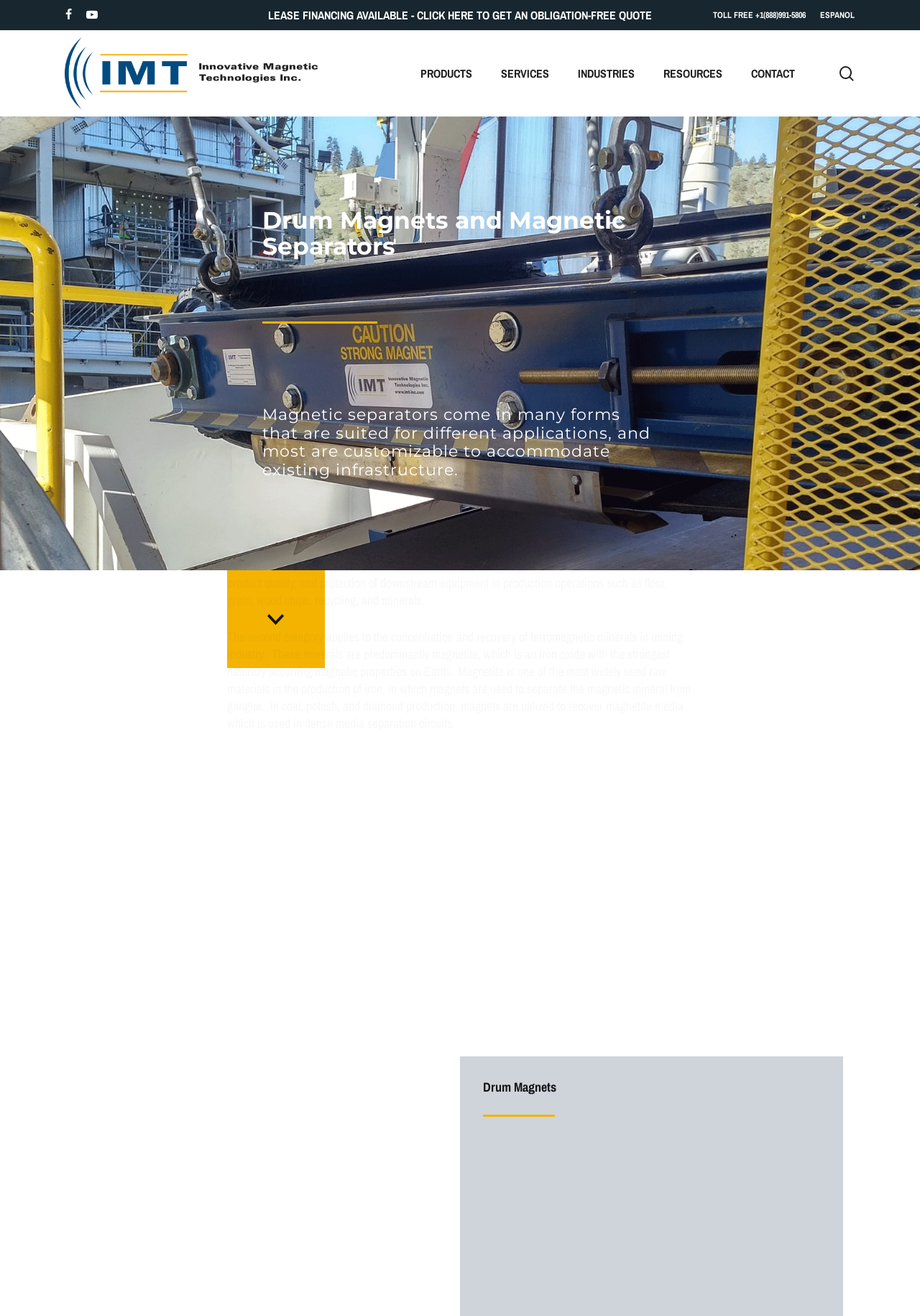Given the content of the image, can you provide a detailed answer to the question?
What is the function of Drum Magnets?

I read the text on the webpage and found that Drum Magnets operate by attracting ferrous material to a magnetic element enclosed within a rotating cylindrical stainless steel drum, which clears contaminants from the production line.